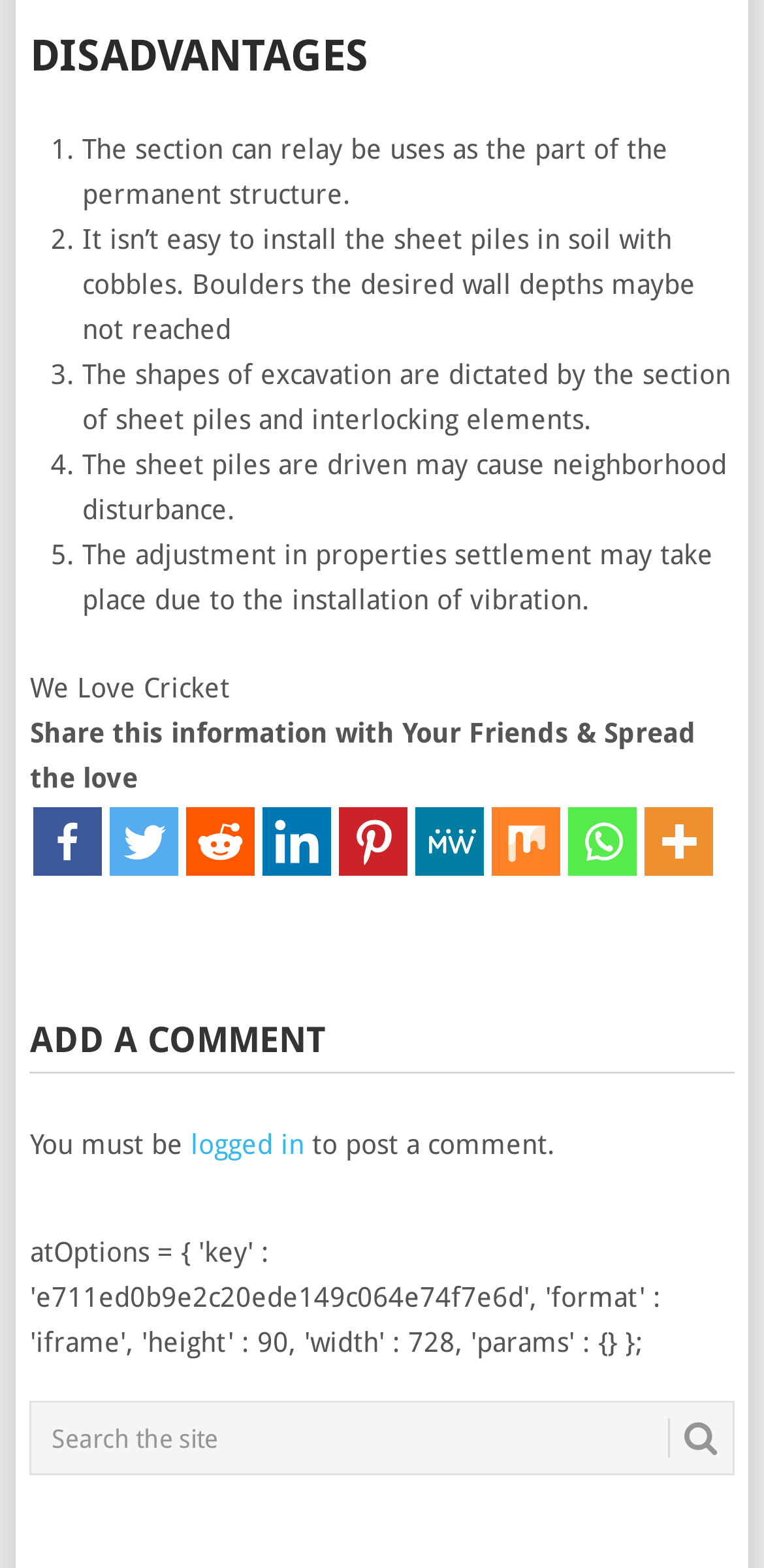What is the function of the textbox at the bottom?
Based on the image, respond with a single word or phrase.

Search the site